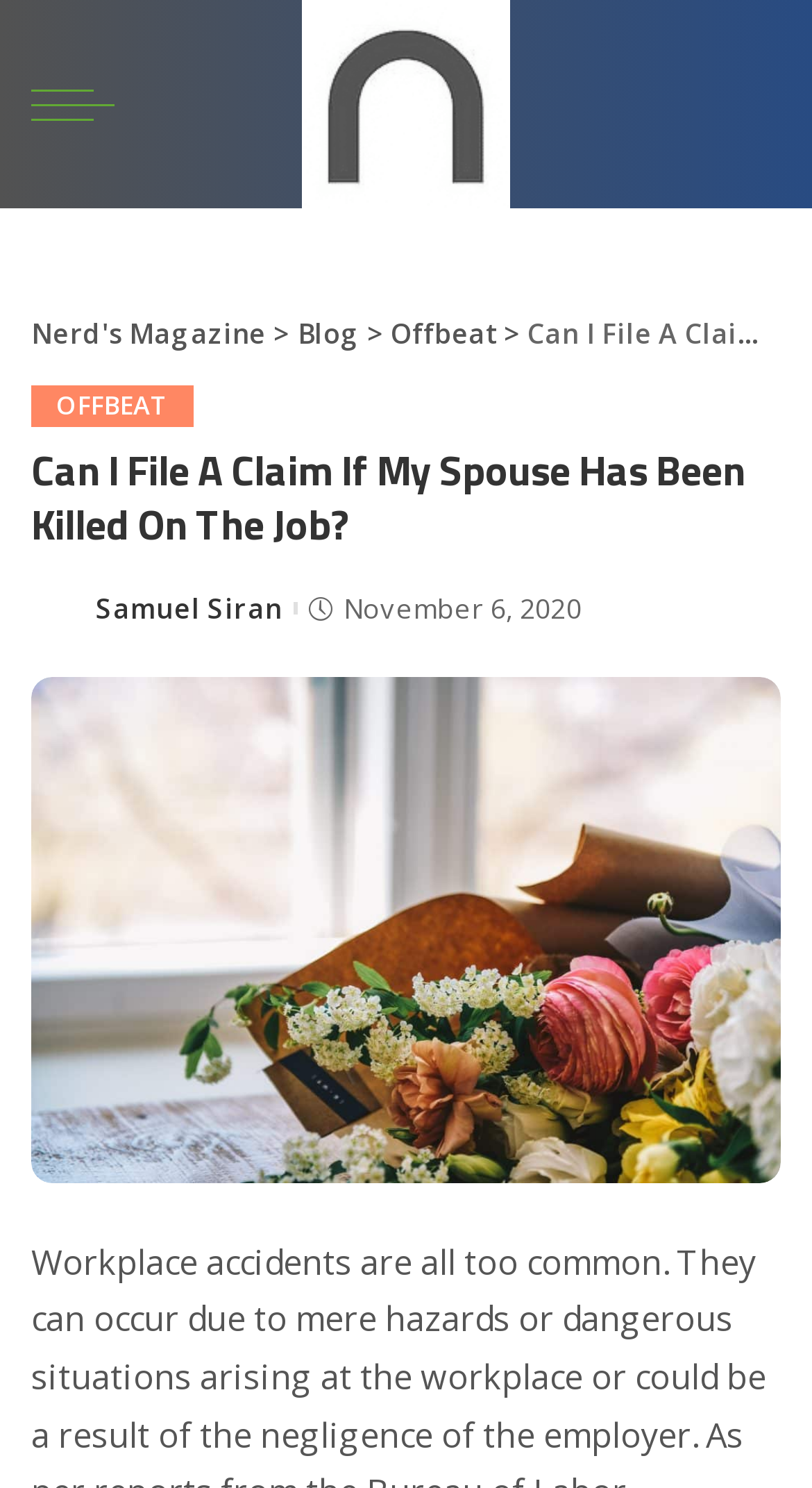Utilize the information from the image to answer the question in detail:
What is the name of the magazine?

I found the answer by looking at the link element with the text 'Nerd's Magazine' which is located at the top of the page, and also has an associated image with the same name.